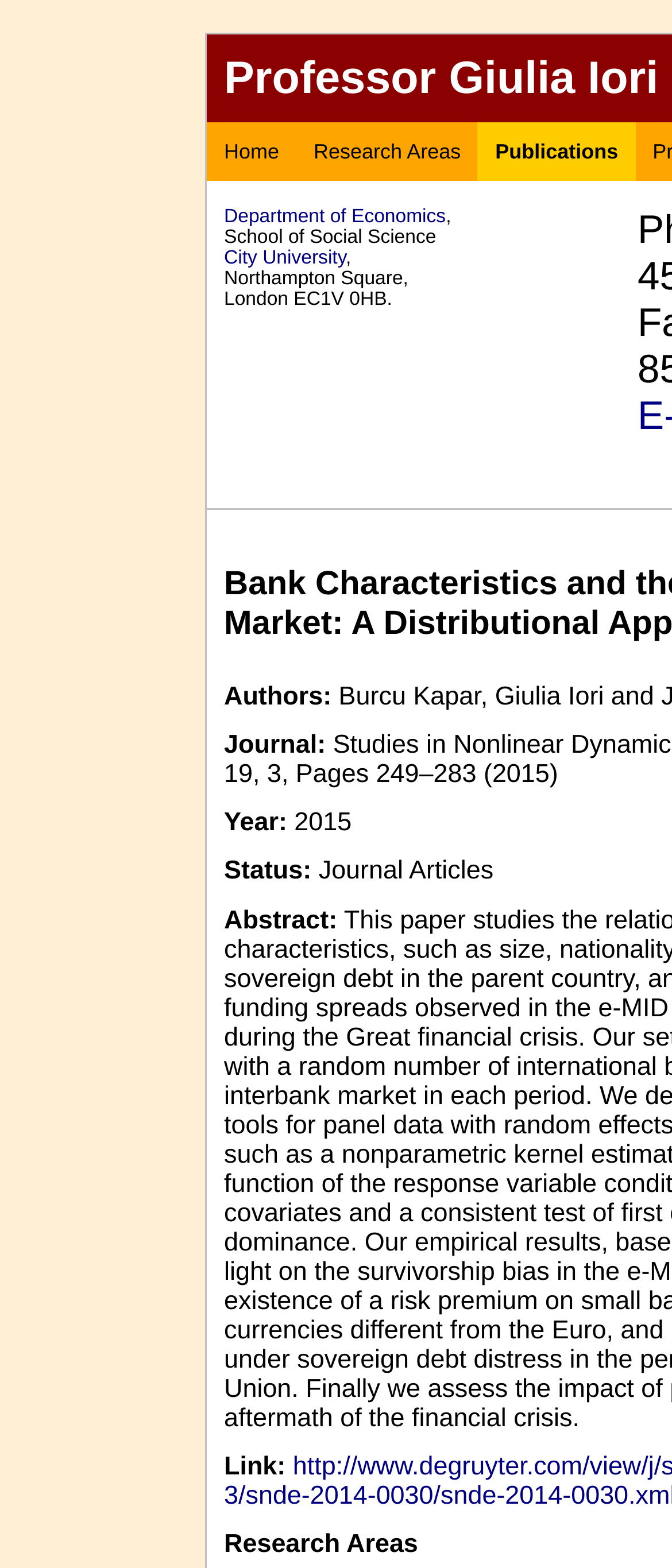What is the professor's affiliation?
Refer to the image and provide a one-word or short phrase answer.

City University